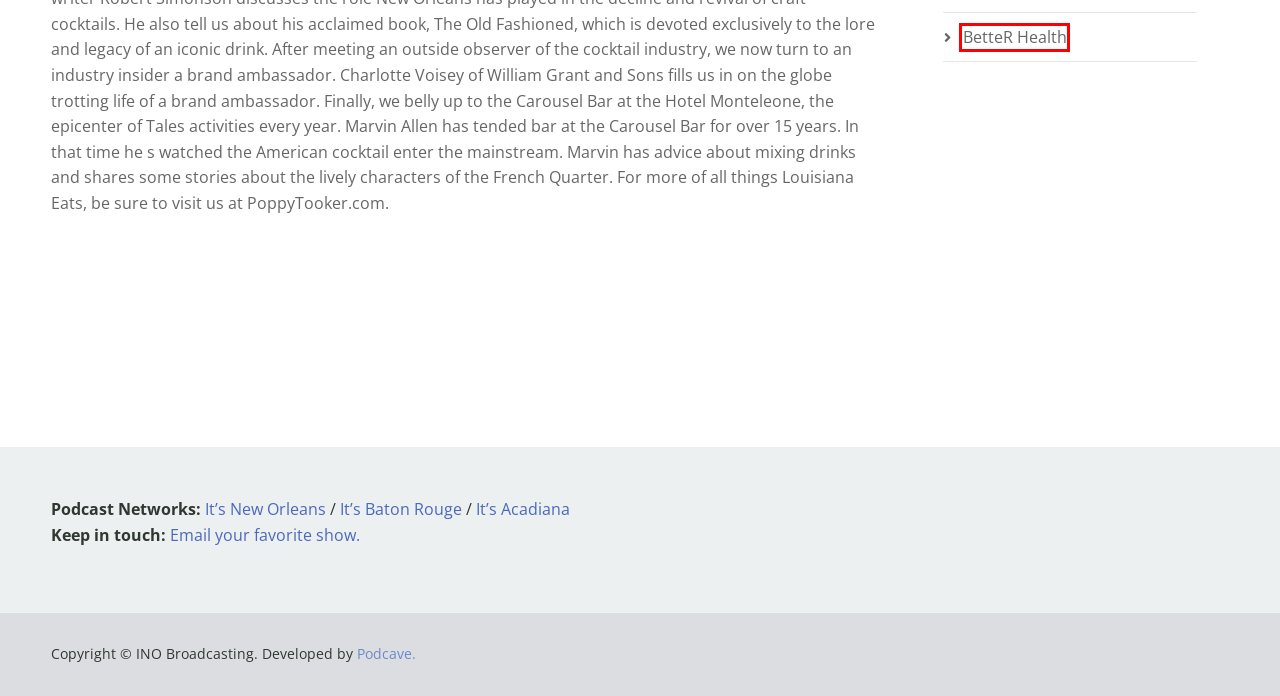With the provided webpage screenshot containing a red bounding box around a UI element, determine which description best matches the new webpage that appears after clicking the selected element. The choices are:
A. BetteR Health – Out to Lunch – It's Baton Rouge
B. Louisiana Eats Archives – It's Baton Rouge
C. It's New Orleans Podcasts
D. About Us – It's Baton Rouge
E. It's Baton Rouge – Podcasts for and about Baton Rouge
F. Home – It's Acadiana
G. The Mind Body Connection – Out to Lunch Baton Rouge – It's Baton Rouge
H. BRead & Circus – Out to Lunch – It's Baton Rouge

A